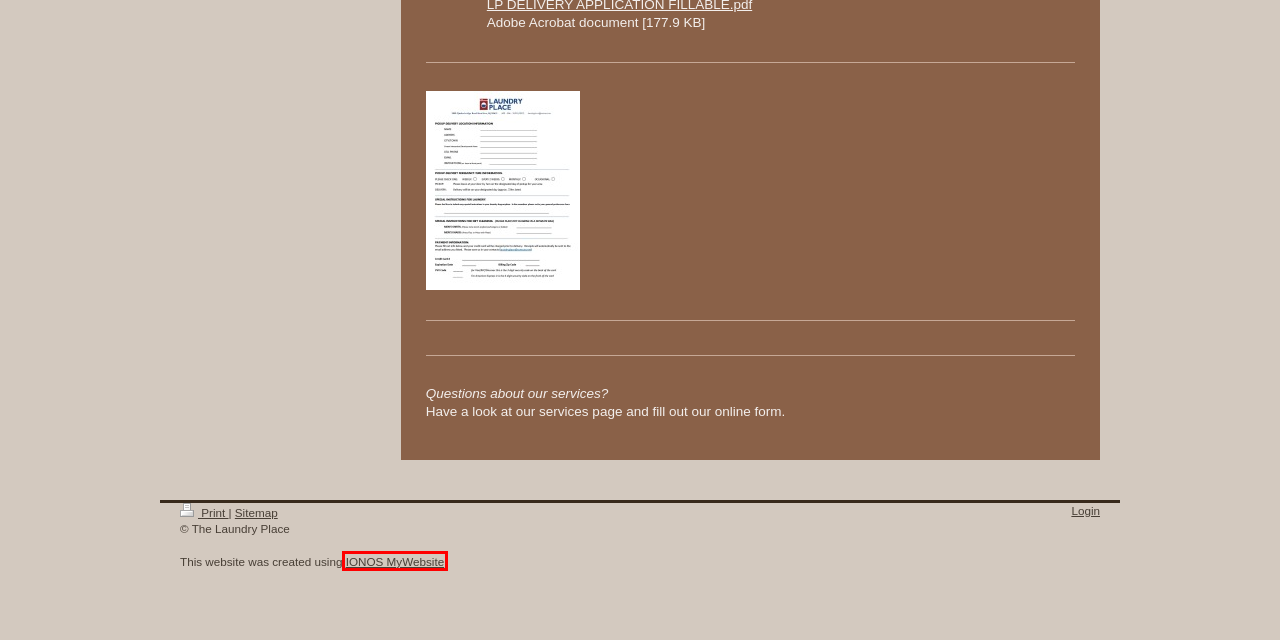Examine the screenshot of a webpage with a red bounding box around a UI element. Select the most accurate webpage description that corresponds to the new page after clicking the highlighted element. Here are the choices:
A. Laundry Place Laundromat Quakerbridge Rd - Contact Us
B. Laundry Place Laundromat Quakerbridge Rd - Terms of Service
C. Laundry Place Laundromat Quakerbridge Rd - News
D. Laundry Place Laundromat Quakerbridge Rd - About Us
E. Website Builder | Create Your Risk Free Website with IONOS
F. Laundry Place Laundromat Quakerbridge Rd - Student Services
G. Laundry Place Laundromat Quakerbridge Rd - Home
H. Only 1.8 miles from Quakerbridge Mall

E